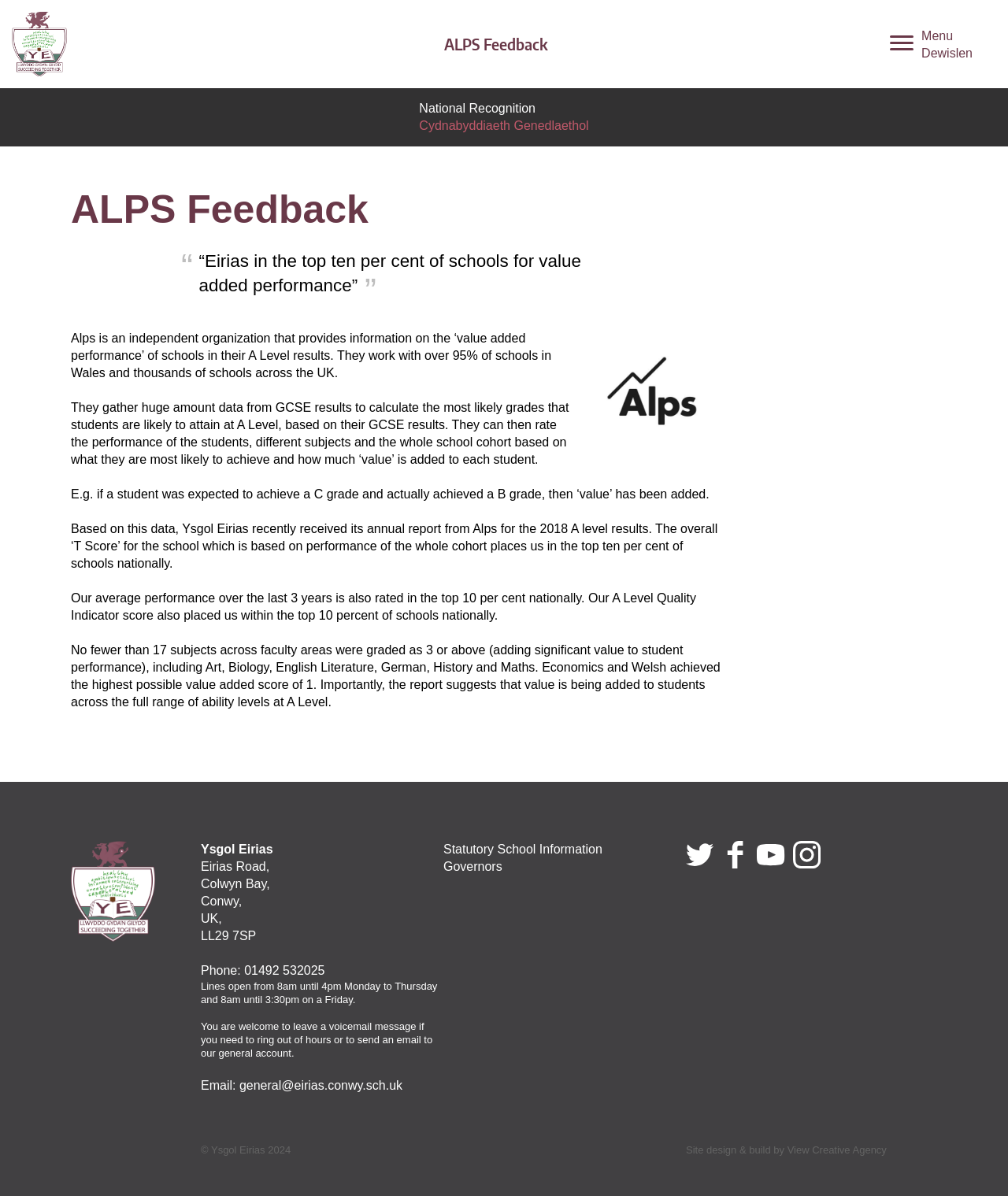Explain the contents of the webpage comprehensively.

The webpage is about Ysgol Eirias, a school that is a centre of excellence in learning where everyone is encouraged to reach their potential. At the top left corner, there is a link to the ALPS Feedback page. Next to it, there is a heading that reads "ALPS Feedback". On the top right corner, there is a menu button labeled "Menu" which is currently expanded.

Below the top section, there is a main content area that occupies most of the page. It starts with a link to "National Recognition Cydnabyddiaeth Genedlaethol" and a heading that reads "ALPS Feedback" again. 

Following this, there is a blockquote that contains a quote about Eirias being in the top ten per cent of schools for value-added performance. Below the quote, there are several paragraphs of text that explain what ALPS is, how it works, and Ysgol Eirias' recent achievements based on ALPS' report. The text explains that ALPS provides information on the 'value-added performance' of schools in their A-Level results, and that Ysgol Eirias has received its annual report from ALPS, which places the school in the top ten per cent of schools nationally.

On the right side of the page, there is a section that displays the school's contact information, including its address, phone number, and email address. There are also links to the school's social media profiles, including Twitter, Facebook, YouTube, and Instagram, each represented by an icon.

At the bottom of the page, there is a copyright notice that reads "© Ysgol Eirias 2024" and a credit to the website's design and build agency, View Creative Agency.